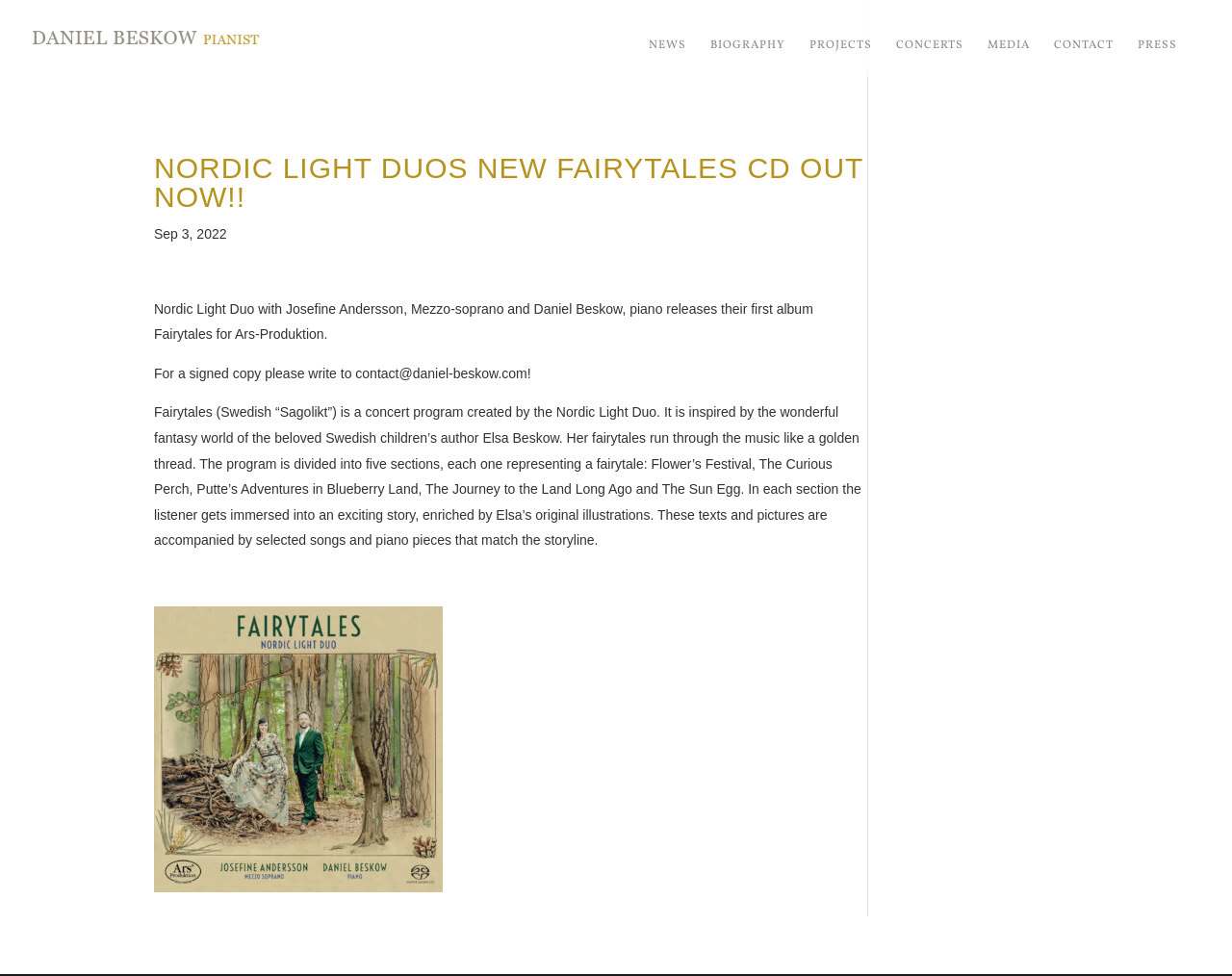Your task is to find and give the main heading text of the webpage.

NORDIC LIGHT DUOS NEW FAIRYTALES CD OUT NOW!!